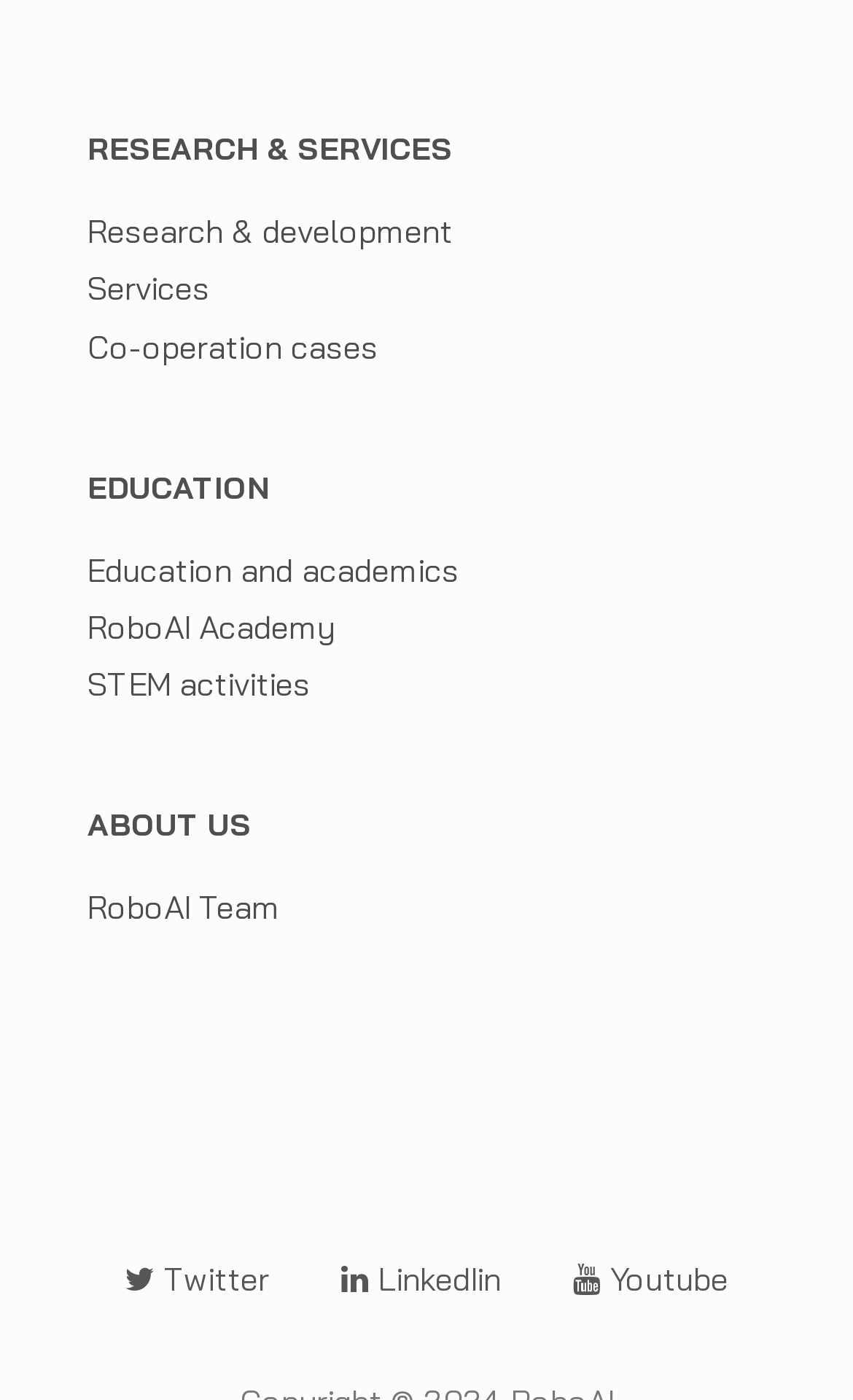Please determine the bounding box coordinates of the element to click in order to execute the following instruction: "Open Twitter". The coordinates should be four float numbers between 0 and 1, specified as [left, top, right, bottom].

[0.146, 0.898, 0.315, 0.927]